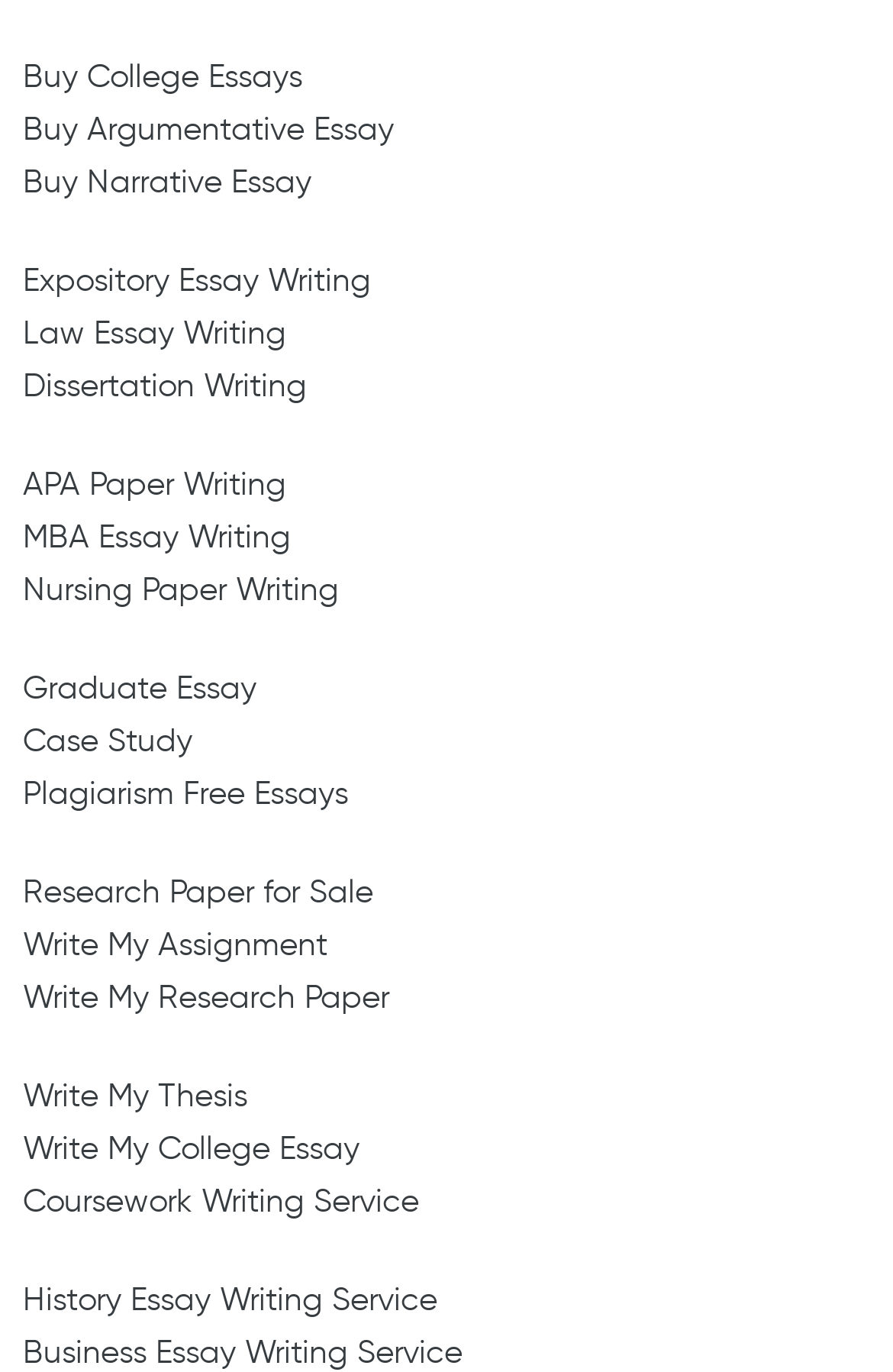Pinpoint the bounding box coordinates of the clickable element to carry out the following instruction: "Get help with argumentative essay."

[0.026, 0.074, 0.441, 0.113]